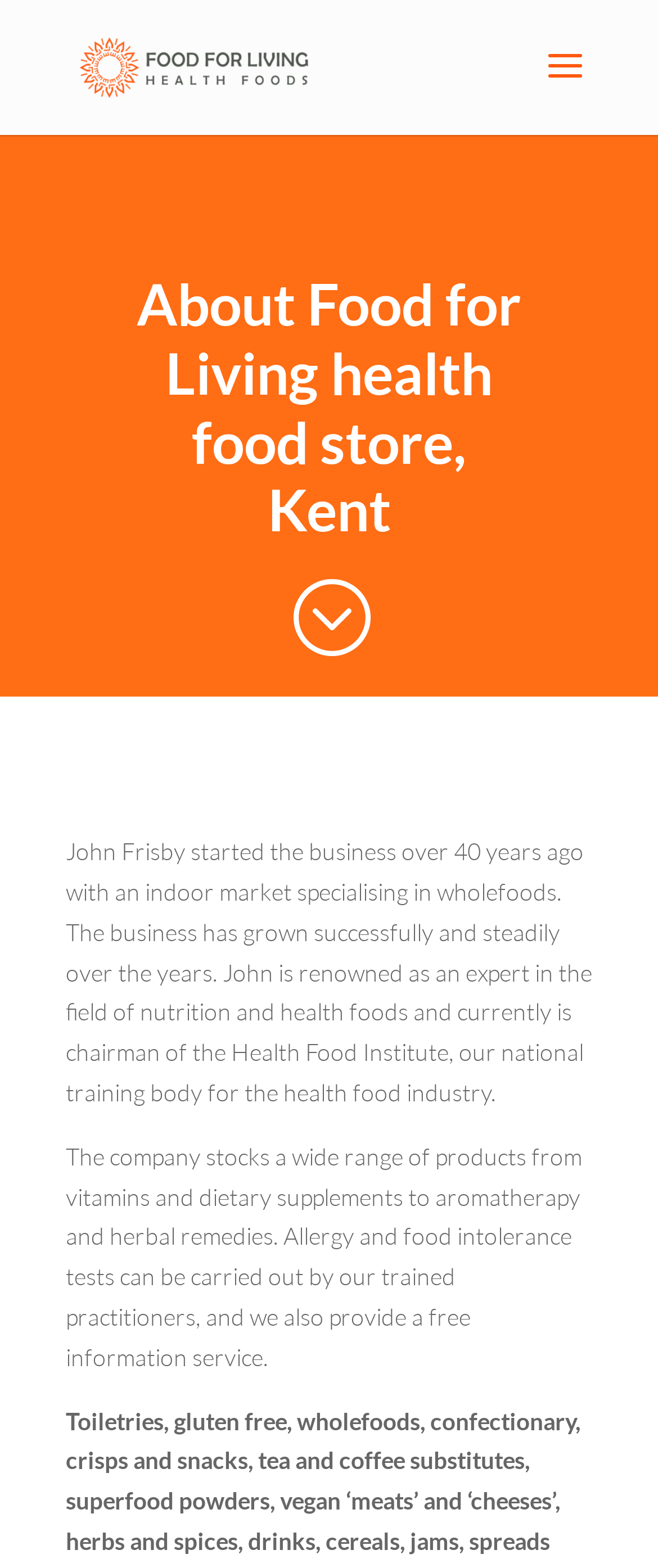Please locate and generate the primary heading on this webpage.

About Food for Living health food store, Kent